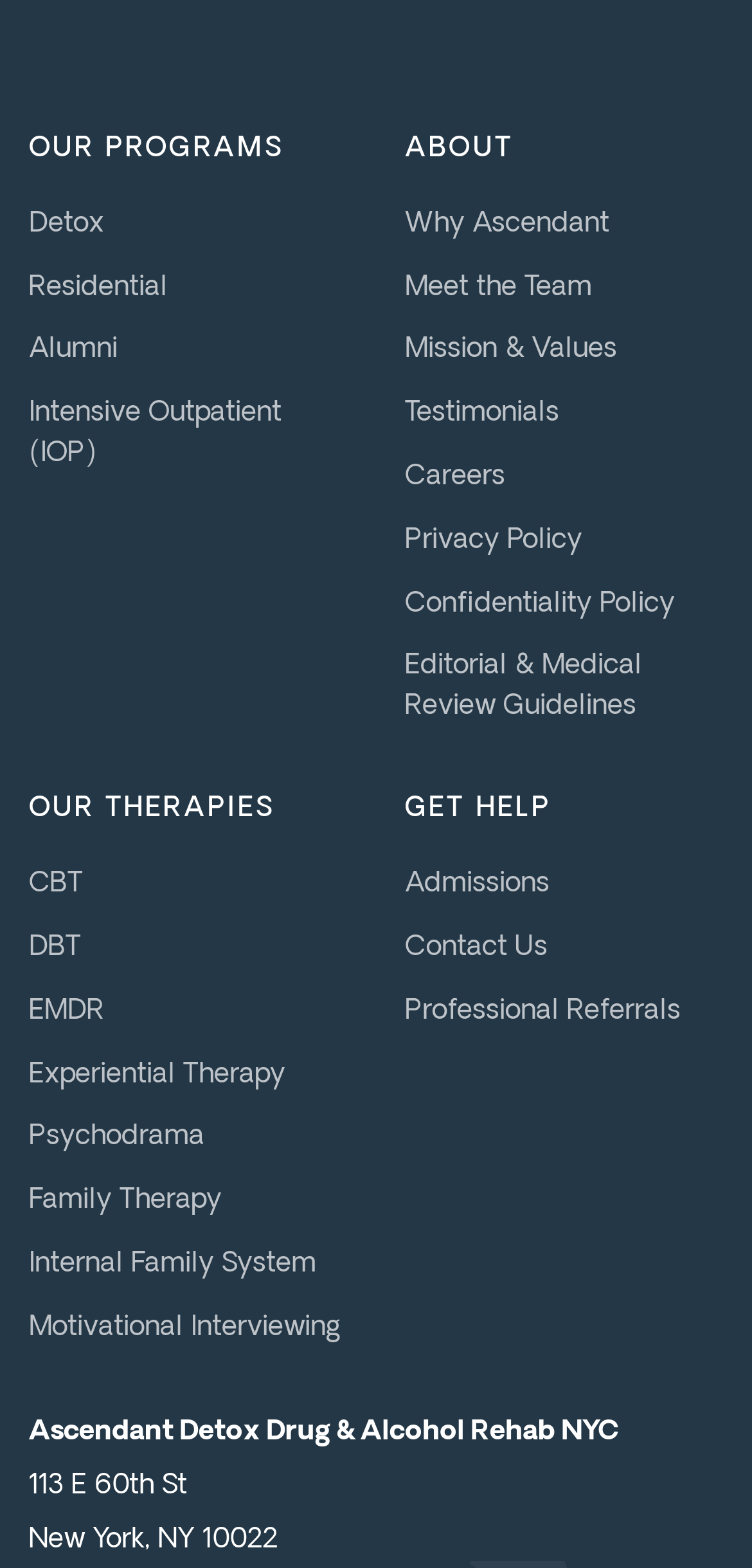What is the address of the rehab center?
Make sure to answer the question with a detailed and comprehensive explanation.

I found the answer by looking at the link at the bottom of the webpage with the text '113 E 60th St New York, NY 10022'.